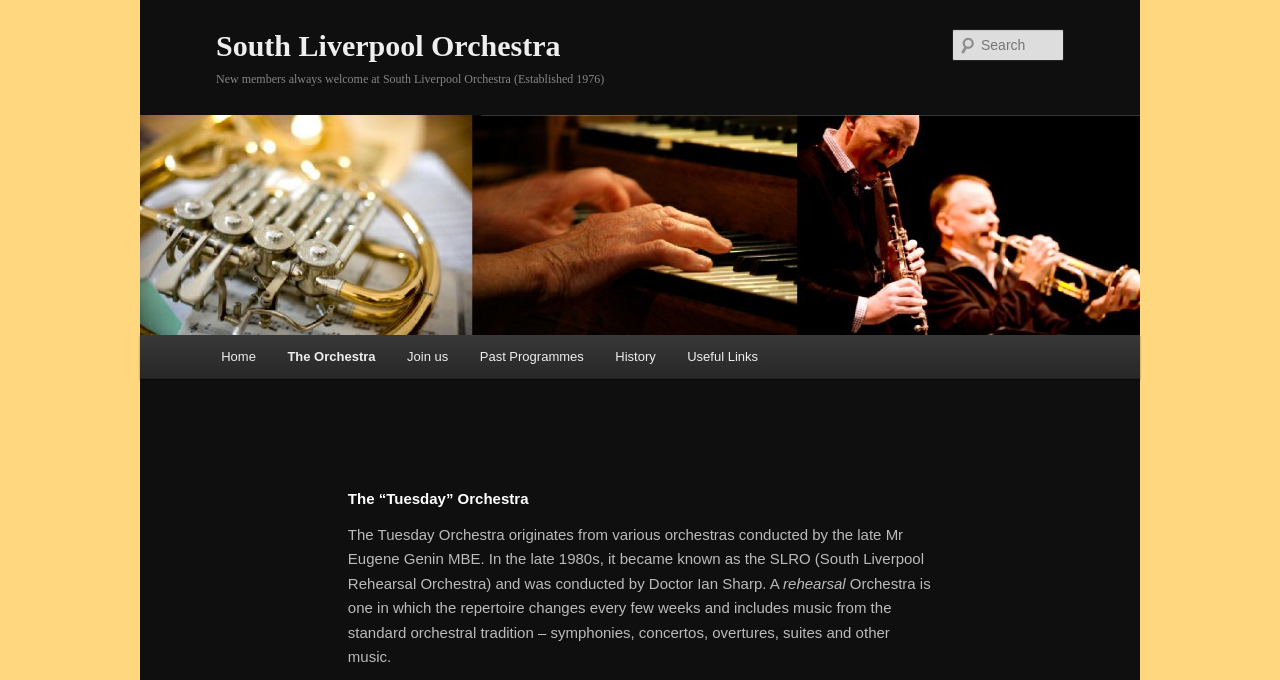Locate the bounding box of the UI element described in the following text: "parent_node: South Liverpool Orchestra".

[0.109, 0.169, 0.891, 0.493]